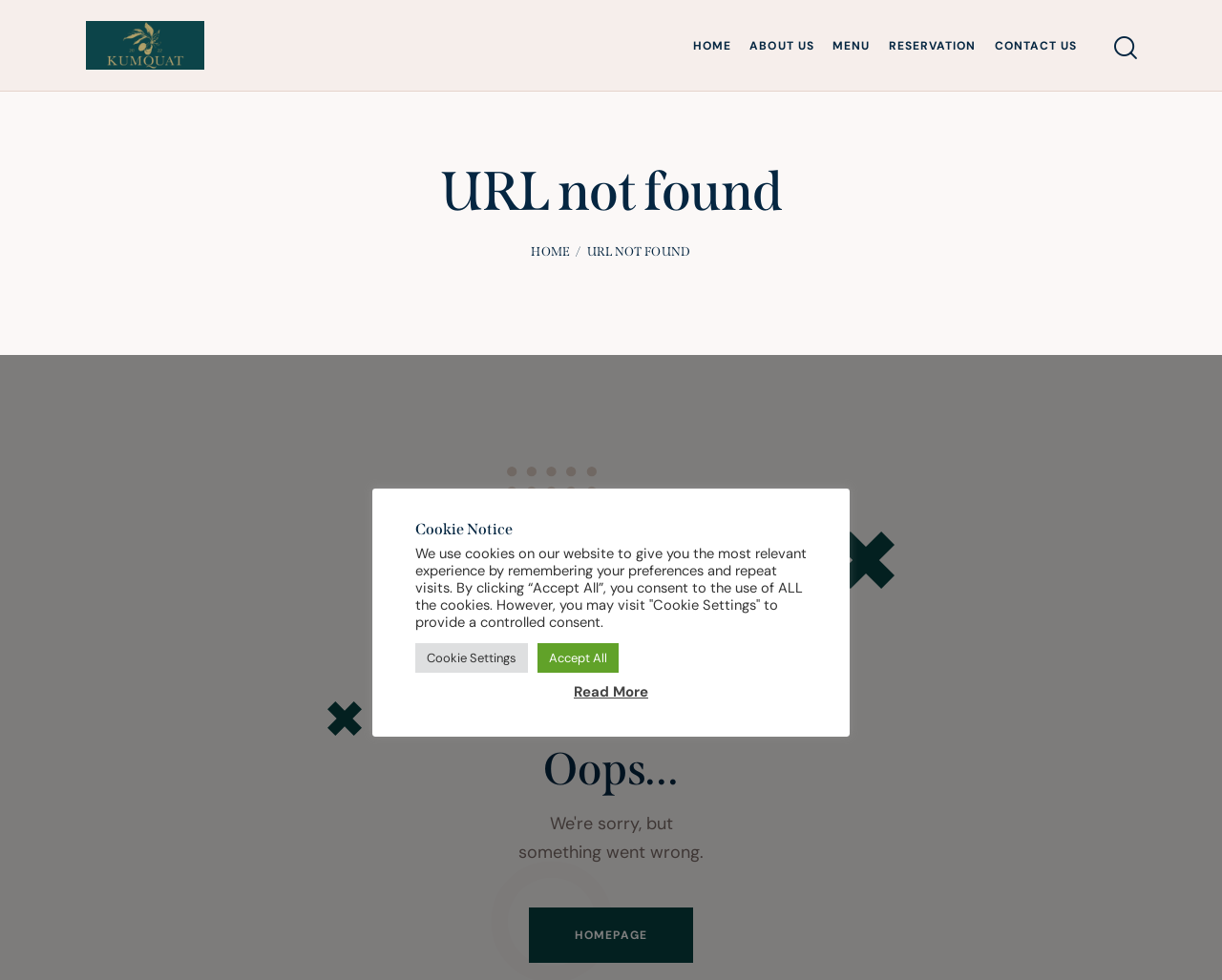Please specify the bounding box coordinates of the region to click in order to perform the following instruction: "make a reservation".

[0.72, 0.028, 0.806, 0.064]